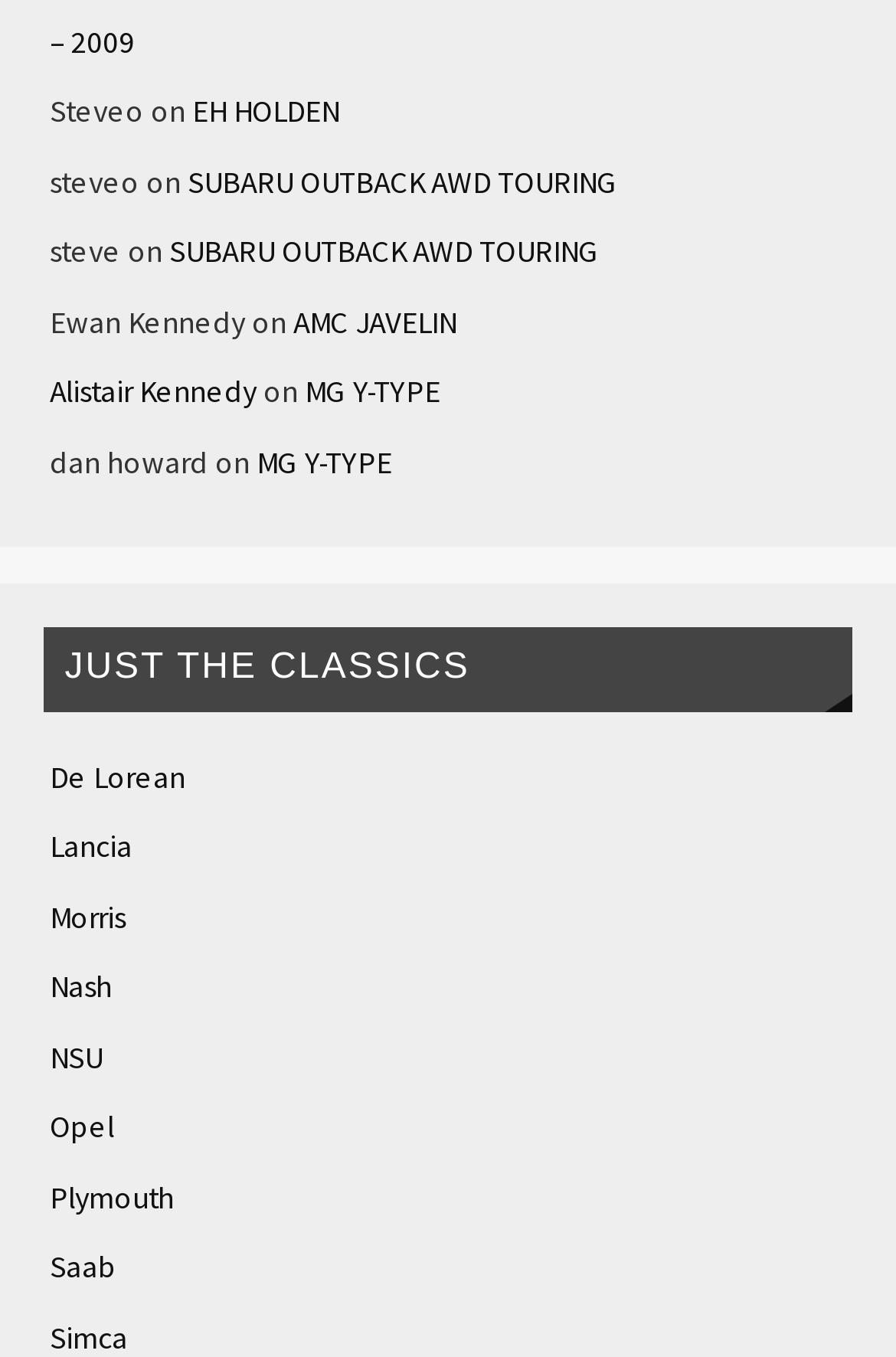Locate and provide the bounding box coordinates for the HTML element that matches this description: "SUBARU OUTBACK AWD TOURING".

[0.189, 0.172, 0.668, 0.2]